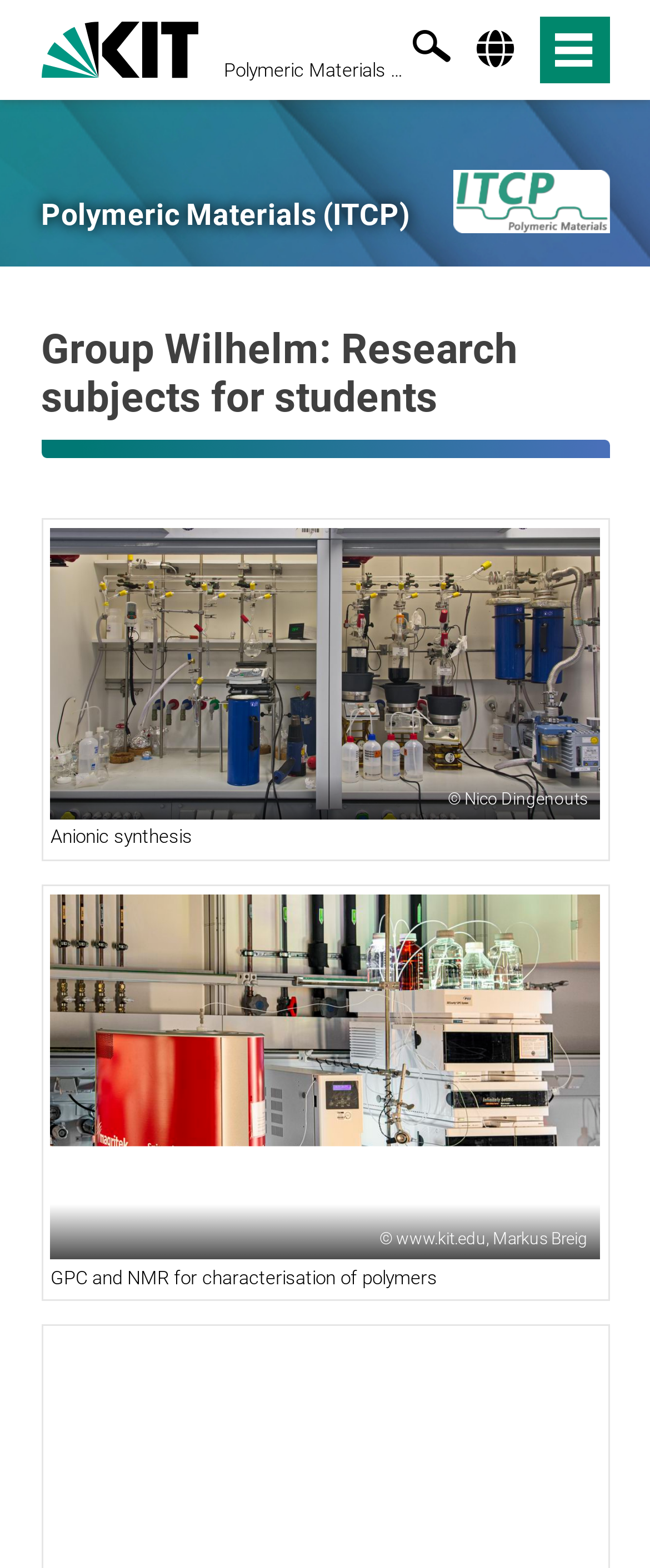Carefully examine the image and provide an in-depth answer to the question: What is the topic of the research in the second figure?

The question asks for the topic of the research in the second figure. By examining the webpage, we can see a second figure with a figcaption 'GPC and NMR for characterisation of polymers', which suggests that this is the topic of the research in the second figure.